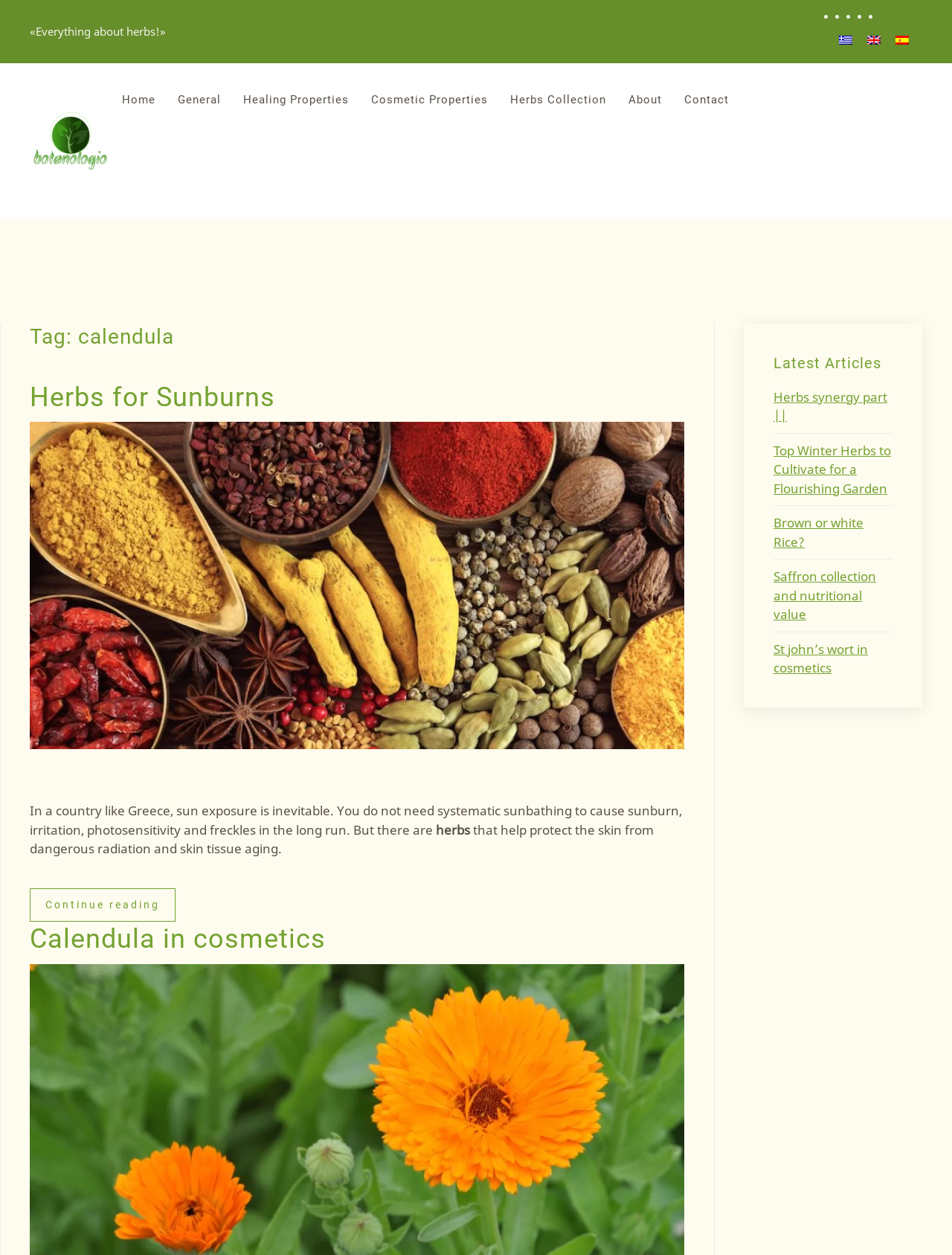Specify the bounding box coordinates of the area that needs to be clicked to achieve the following instruction: "Go back to home page".

[0.031, 0.08, 0.116, 0.145]